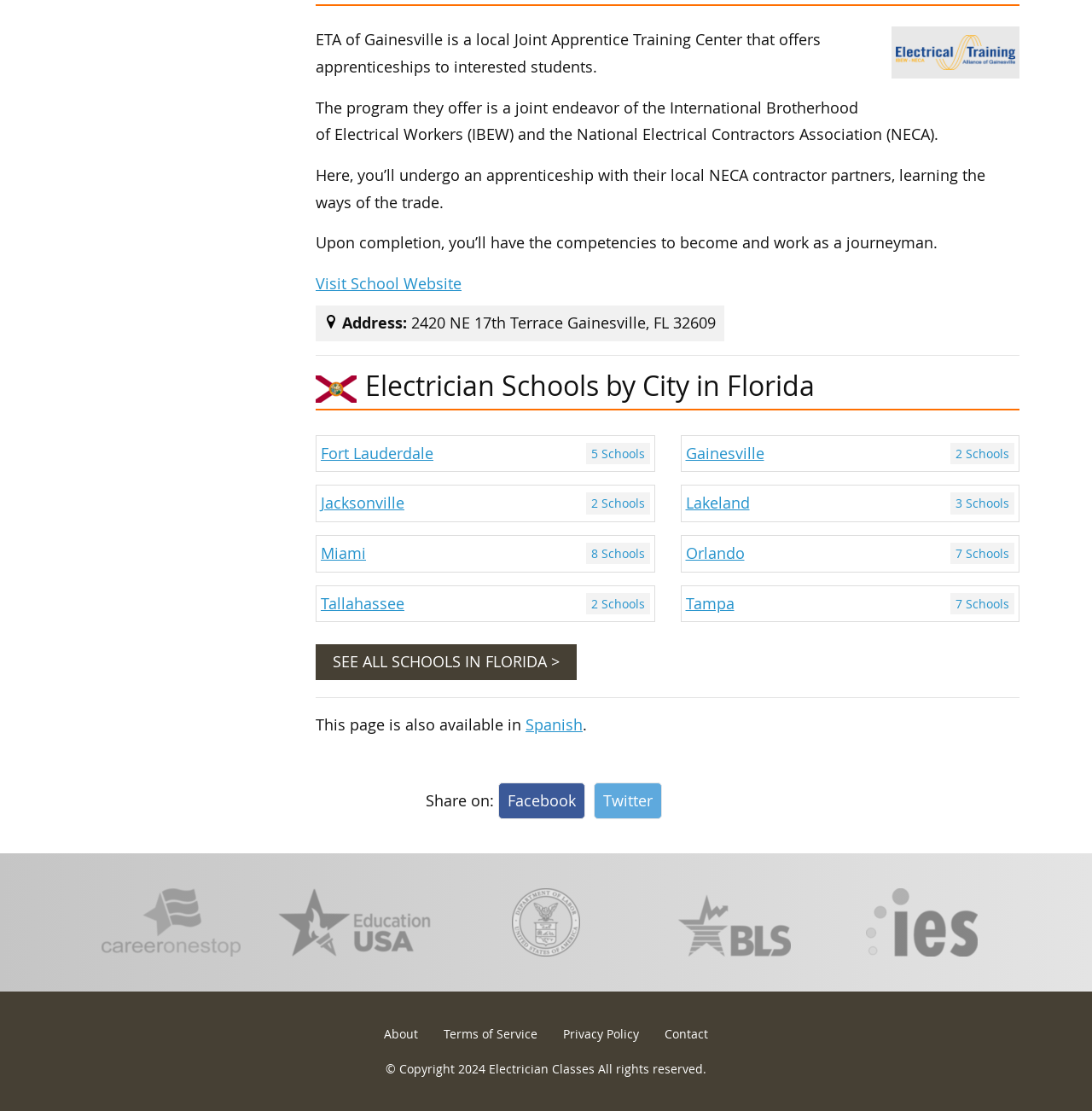Locate the bounding box coordinates of the element that needs to be clicked to carry out the instruction: "Call the phone number". The coordinates should be given as four float numbers ranging from 0 to 1, i.e., [left, top, right, bottom].

None